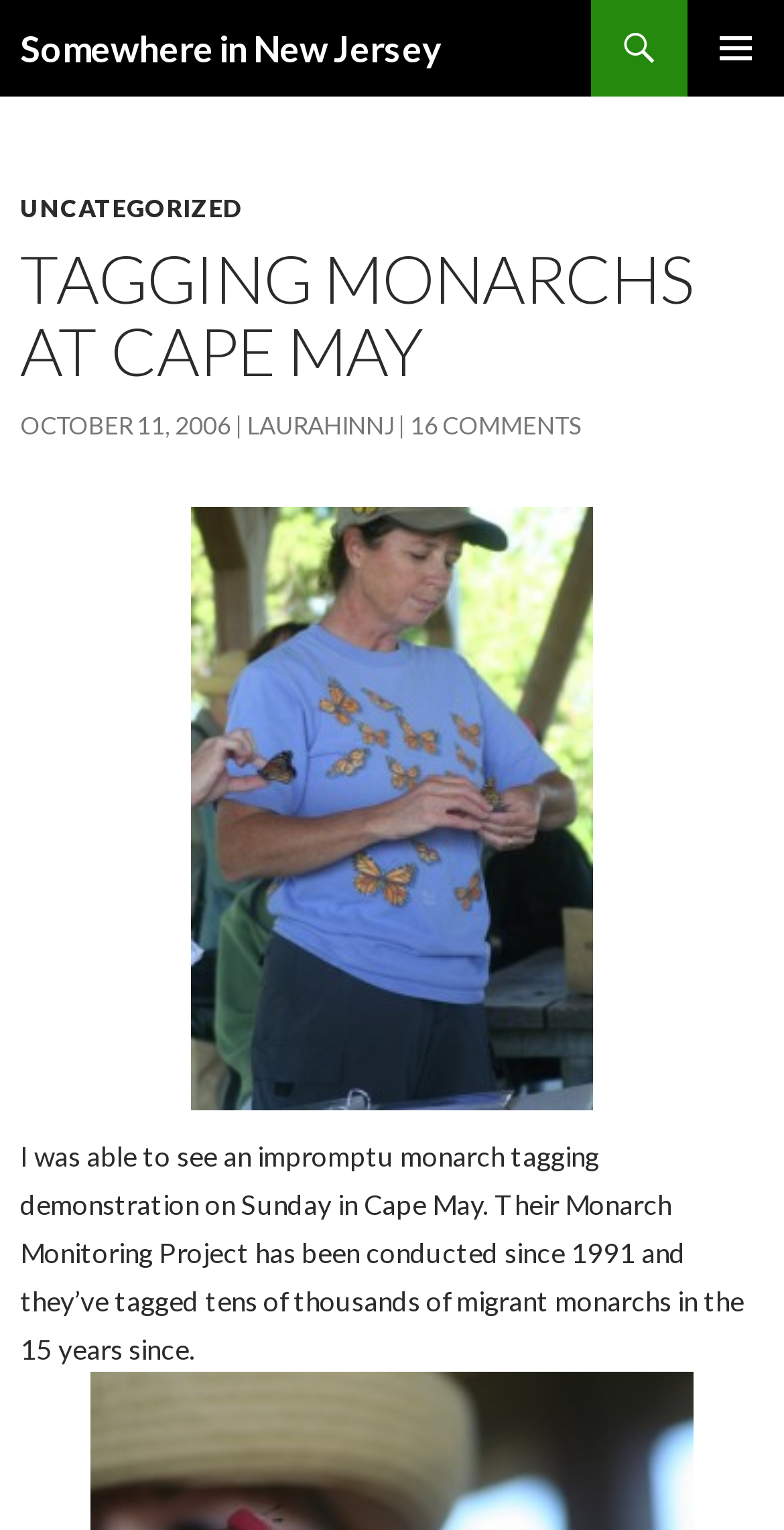How many years has the project been conducted?
Please look at the screenshot and answer in one word or a short phrase.

15 years